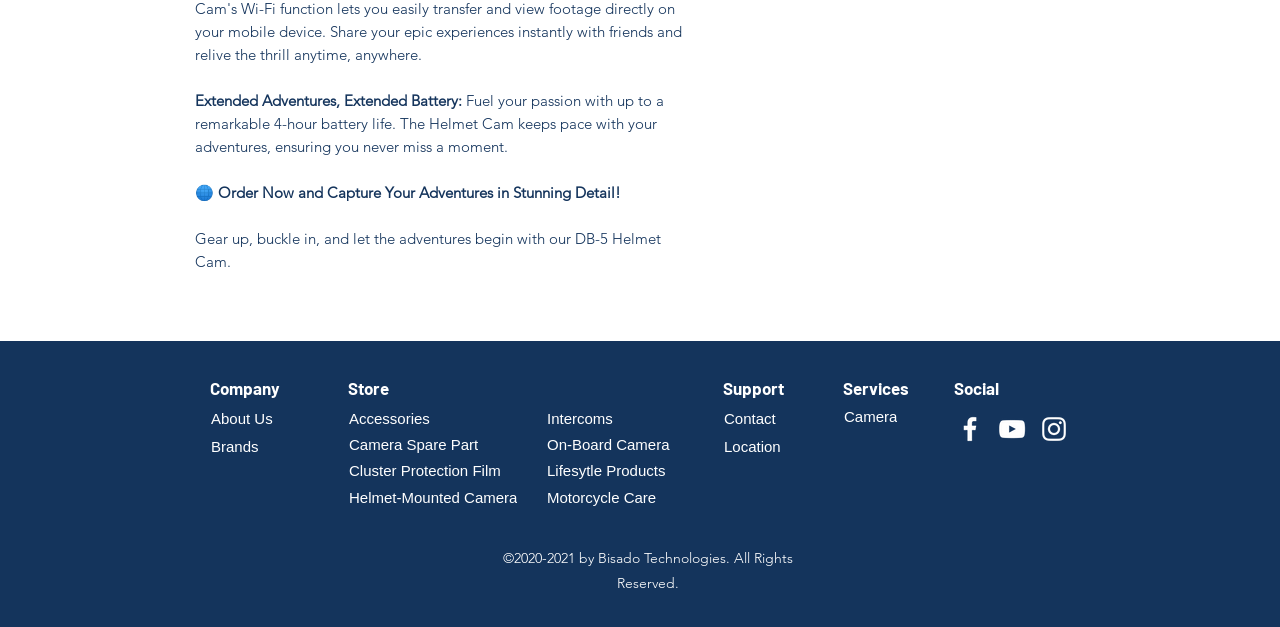Please identify the bounding box coordinates for the region that you need to click to follow this instruction: "Visit Facebook page".

[0.745, 0.658, 0.77, 0.709]